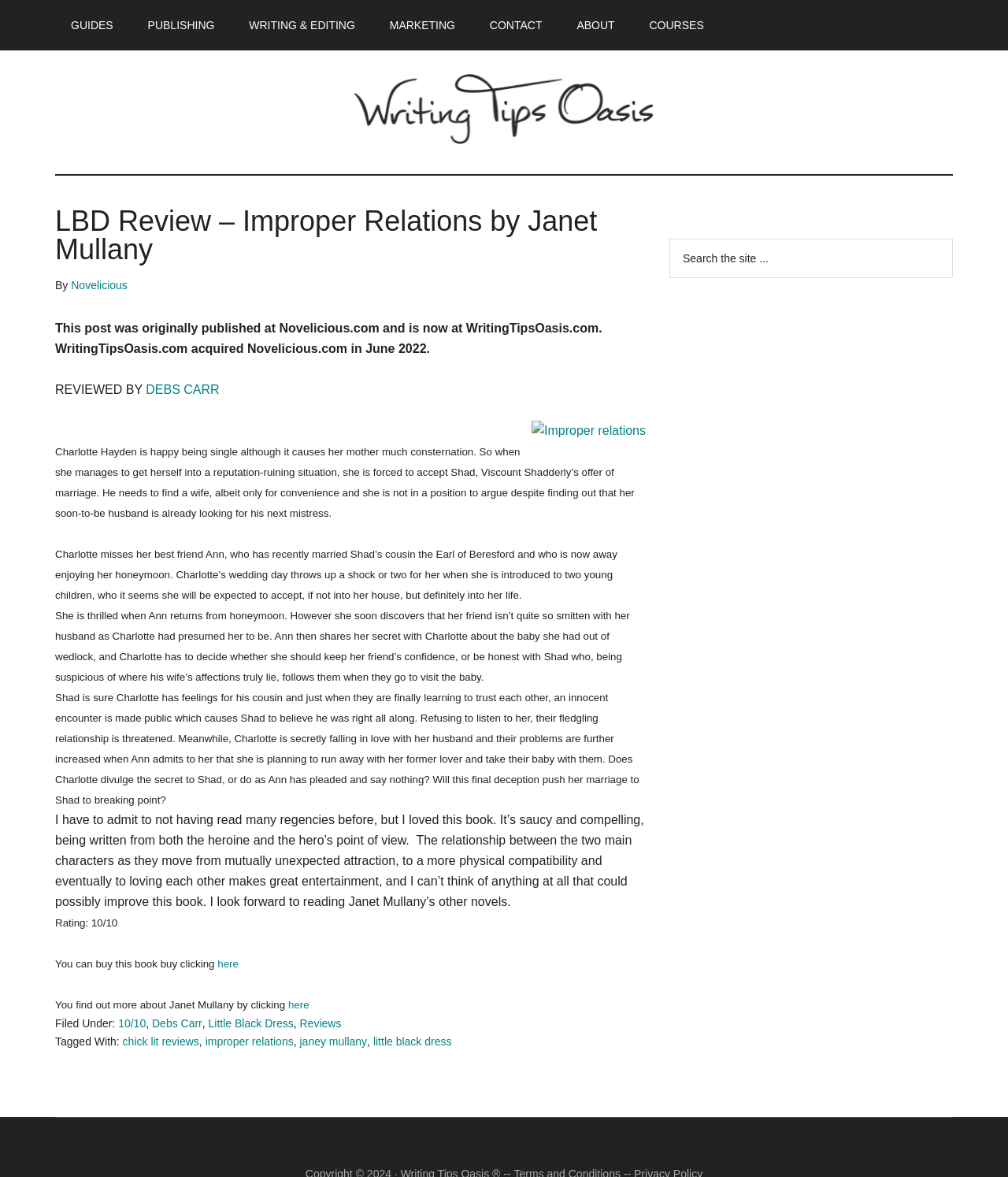Provide the bounding box coordinates of the section that needs to be clicked to accomplish the following instruction: "Click the 'here' link to buy the book."

[0.216, 0.814, 0.237, 0.824]